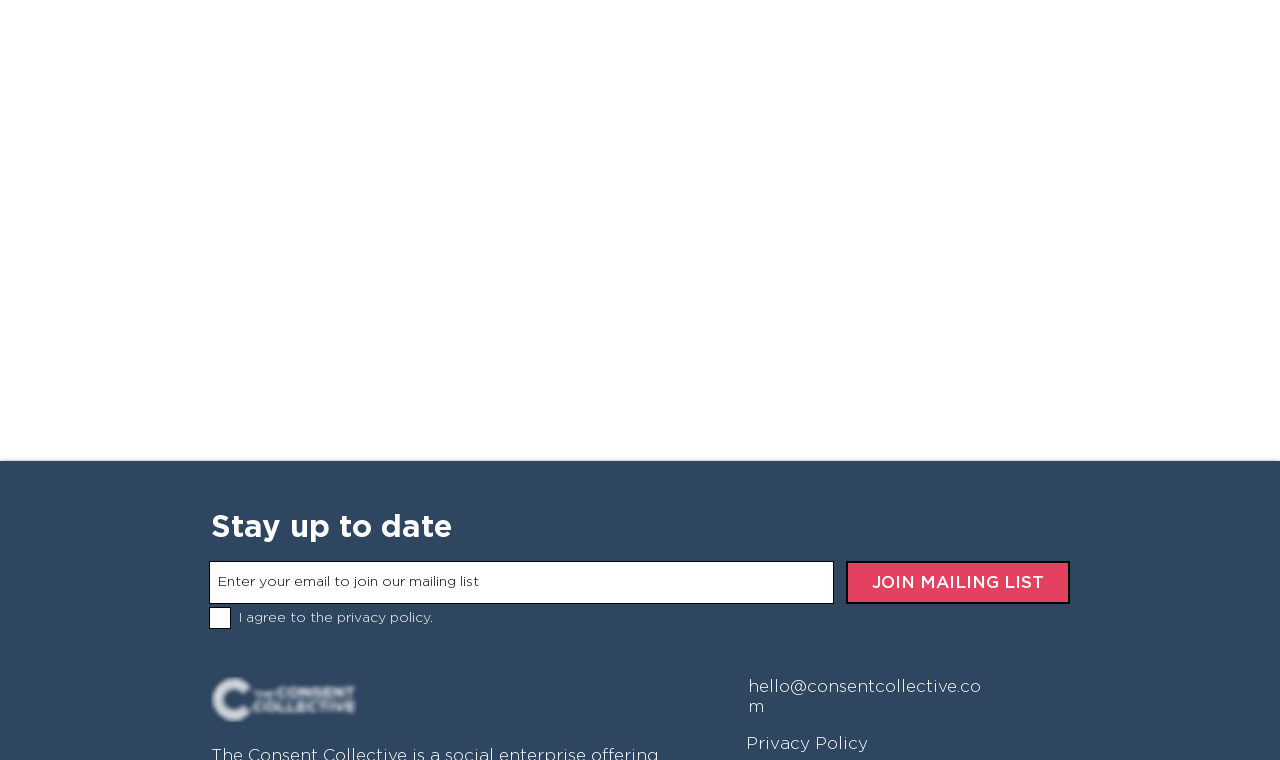What is the logo image of?
Refer to the screenshot and respond with a concise word or phrase.

The Consent Collective